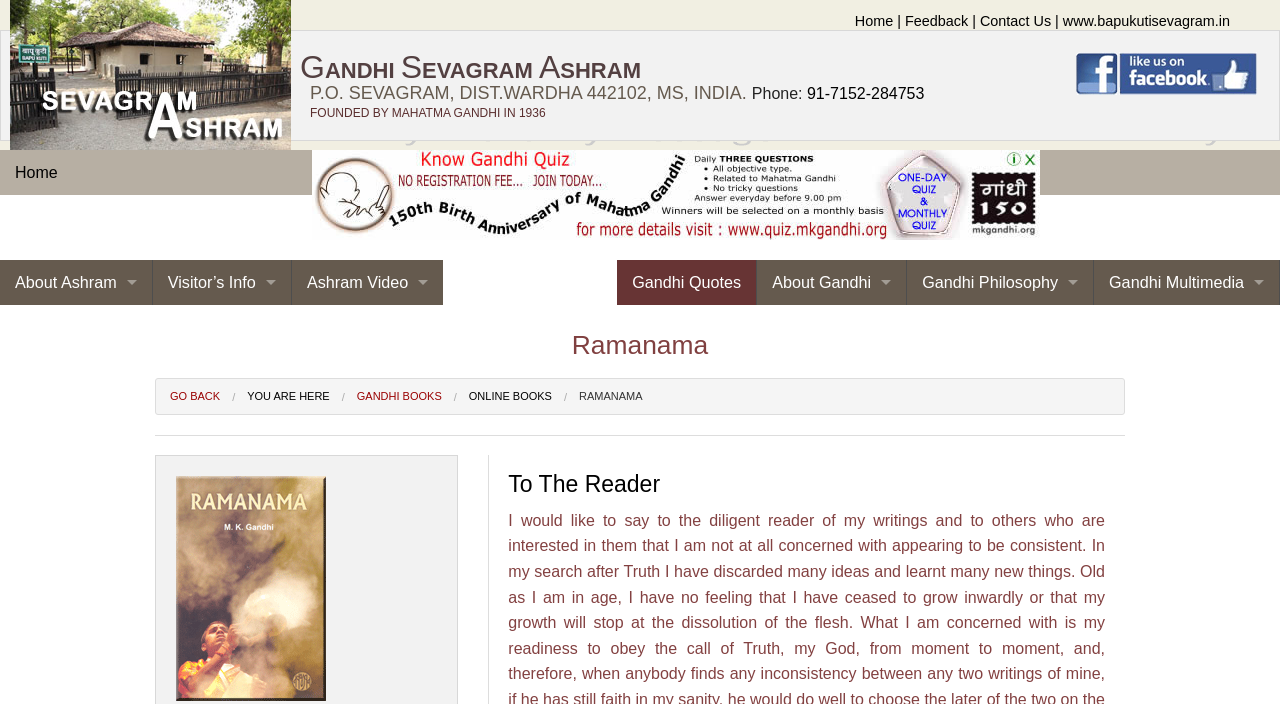Produce an extensive caption that describes everything on the webpage.

The webpage is about Ramanama, a book written by M.K. Gandhi. At the top left corner, there is a logo of Gandhi Ashram Sevagram. Next to the logo, there is a series of links, including "Home", "Feedback", "Contact Us", and "www.bapukutisevagram.in". Below these links, there is a Facebook "Like us" button.

On the top right side, there is a heading with the title "Ramanama" and a subtitle "Free Online Books". Below this heading, there is a section with the address and contact information of Gandhi Ashram Sevagram, including phone number and email.

The main content of the webpage is divided into two sections. On the left side, there are several links related to Gandhi, including "Gandhi Quiz", "Gandhi Quotes", "About Gandhi", "Gandhi Philosophy", and "Gandhi Multimedia". On the right side, there are links related to Ashram, including "About Ashram", "Visitor’s Info", and "Ashram Video".

In the middle of the webpage, there is a heading "Ramanama" with a "GO BACK" button and a breadcrumb navigation showing the current location. Below this heading, there is a separator line, and then an image of the book "Ramanama". The image takes up most of the bottom half of the webpage.

At the bottom of the webpage, there is a heading "To The Reader" which is likely the start of the book's content.